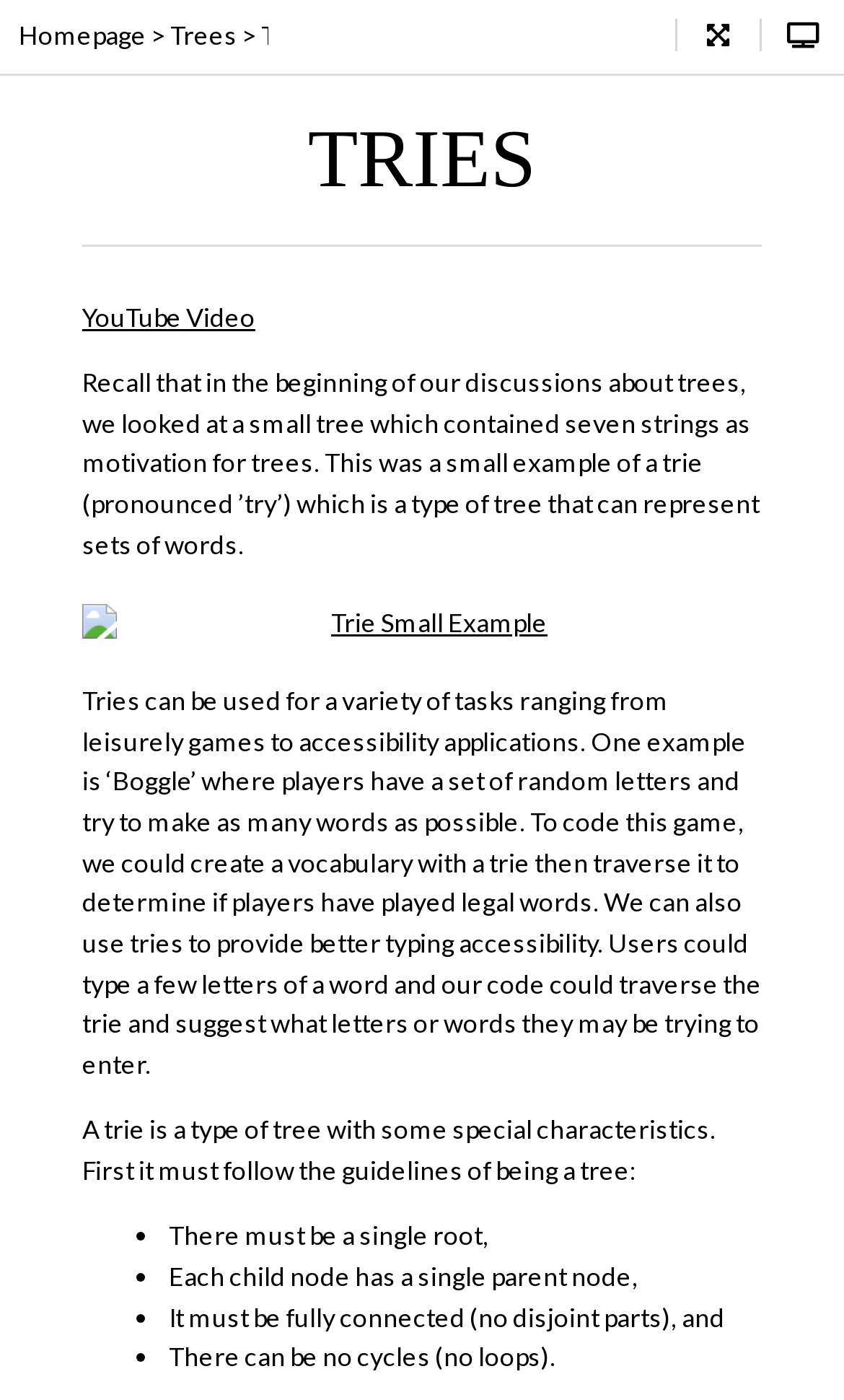Please answer the following question using a single word or phrase: 
What are the characteristics of a trie?

Single root, single parent, fully connected, no cycles